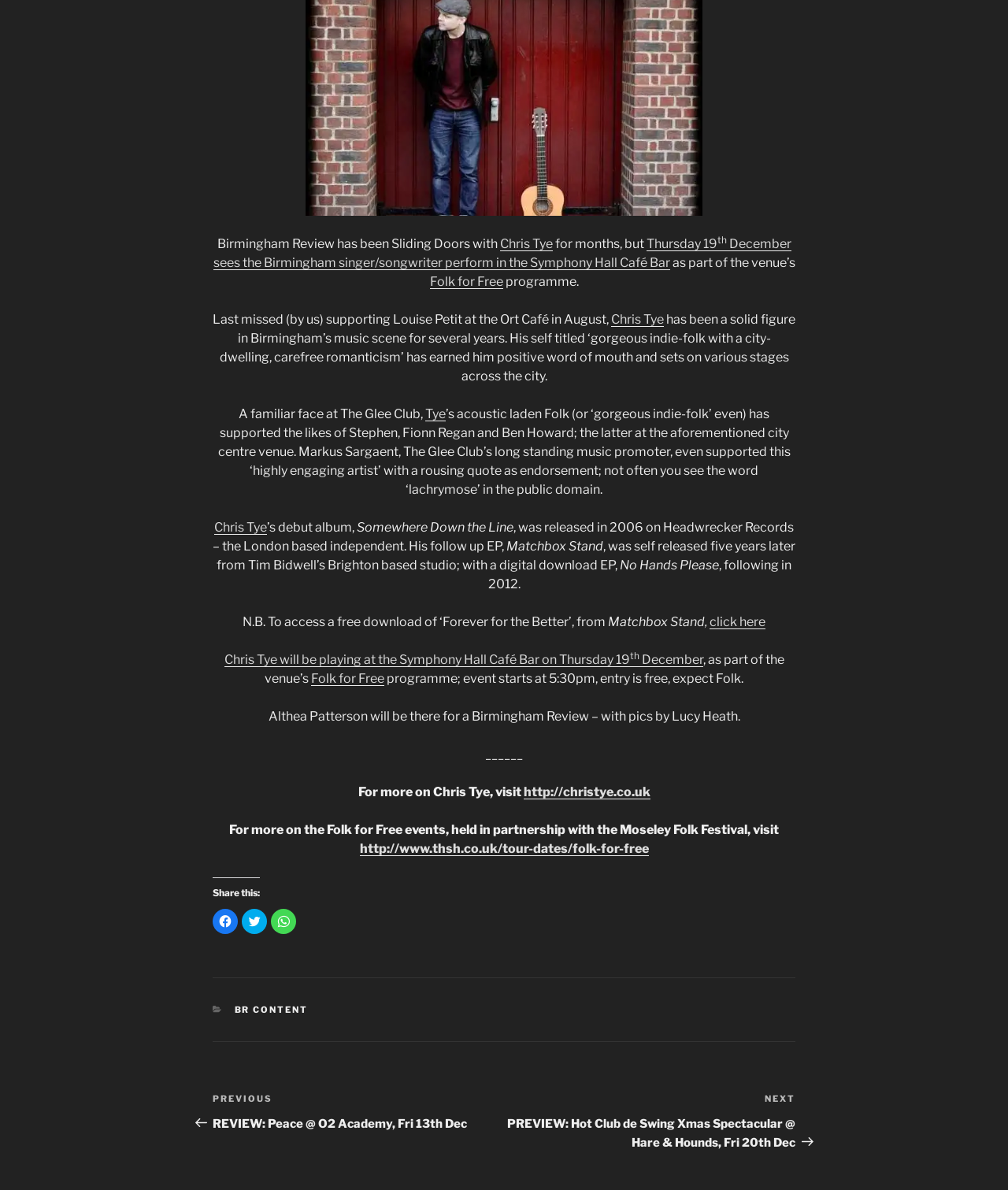Using the format (top-left x, top-left y, bottom-right x, bottom-right y), provide the bounding box coordinates for the described UI element. All values should be floating point numbers between 0 and 1: http://www.thsh.co.uk/tour-dates/folk-for-free

[0.357, 0.691, 0.643, 0.704]